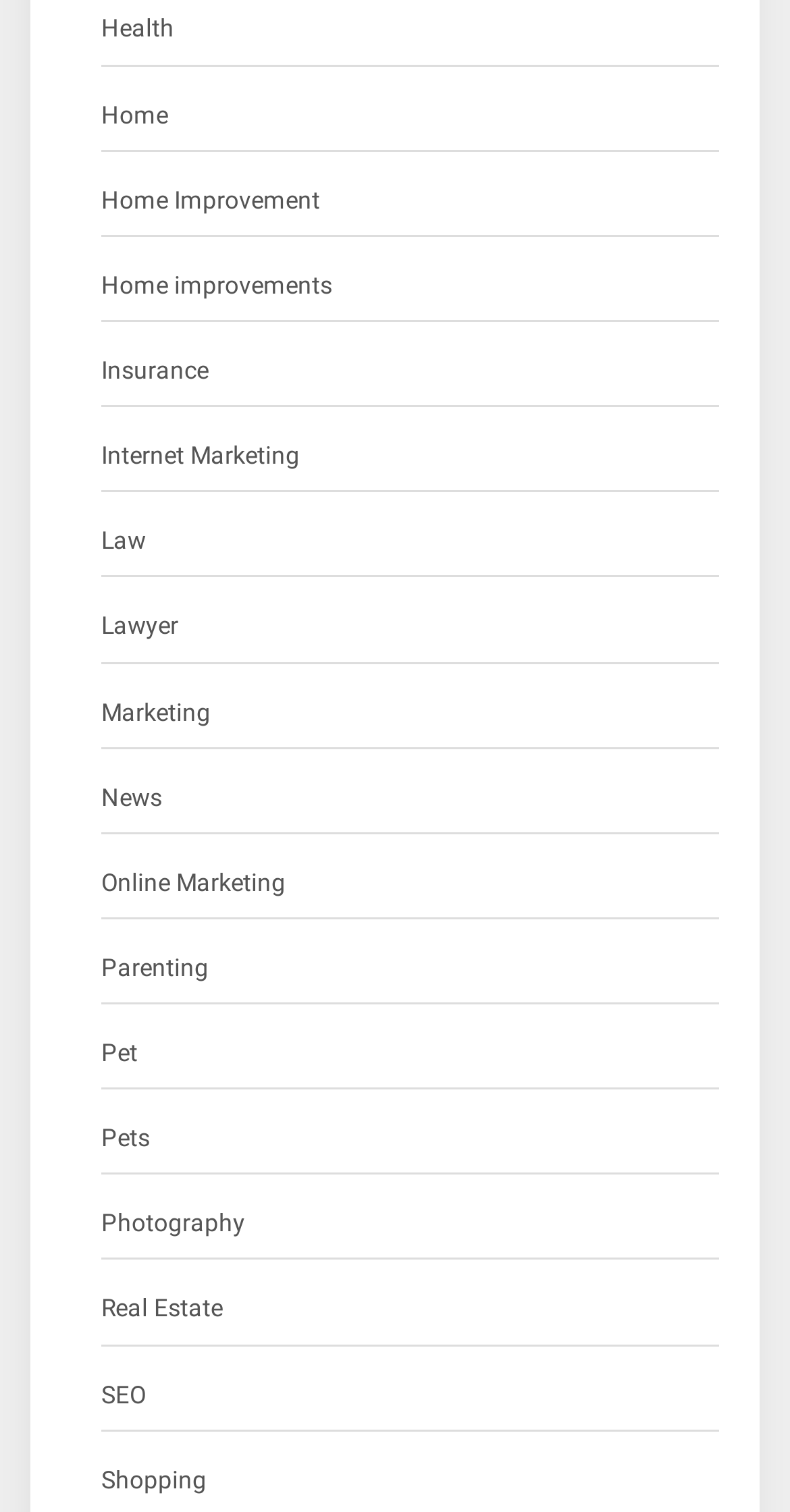Locate the bounding box for the described UI element: "FOR SWEETWATER COUNTY COMMISSIONER". Ensure the coordinates are four float numbers between 0 and 1, formatted as [left, top, right, bottom].

None